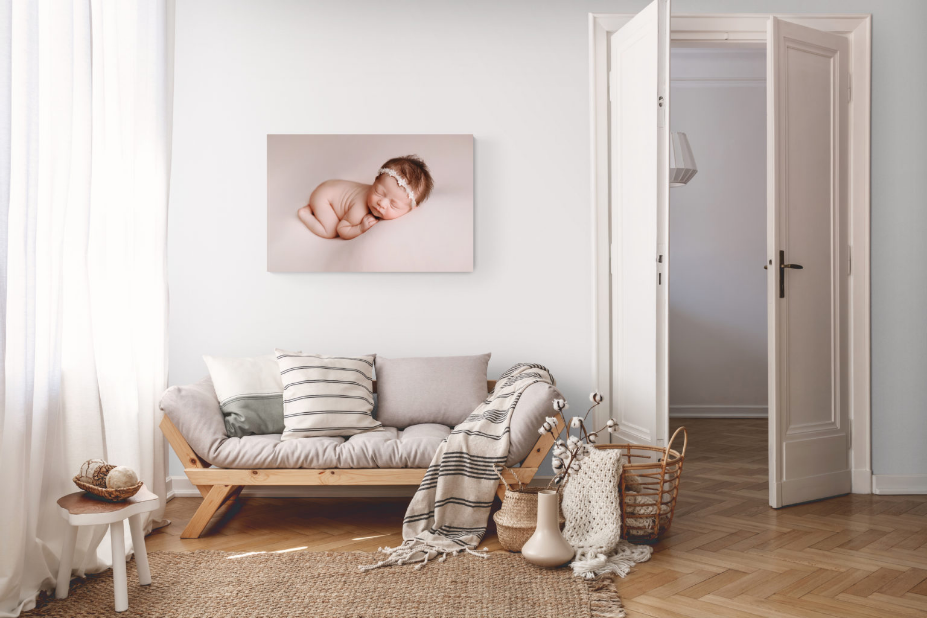Please examine the image and provide a detailed answer to the question: What is on the accent table?

According to the caption, a charming accent table with a small plant introduces elements of texture and nature to the room.